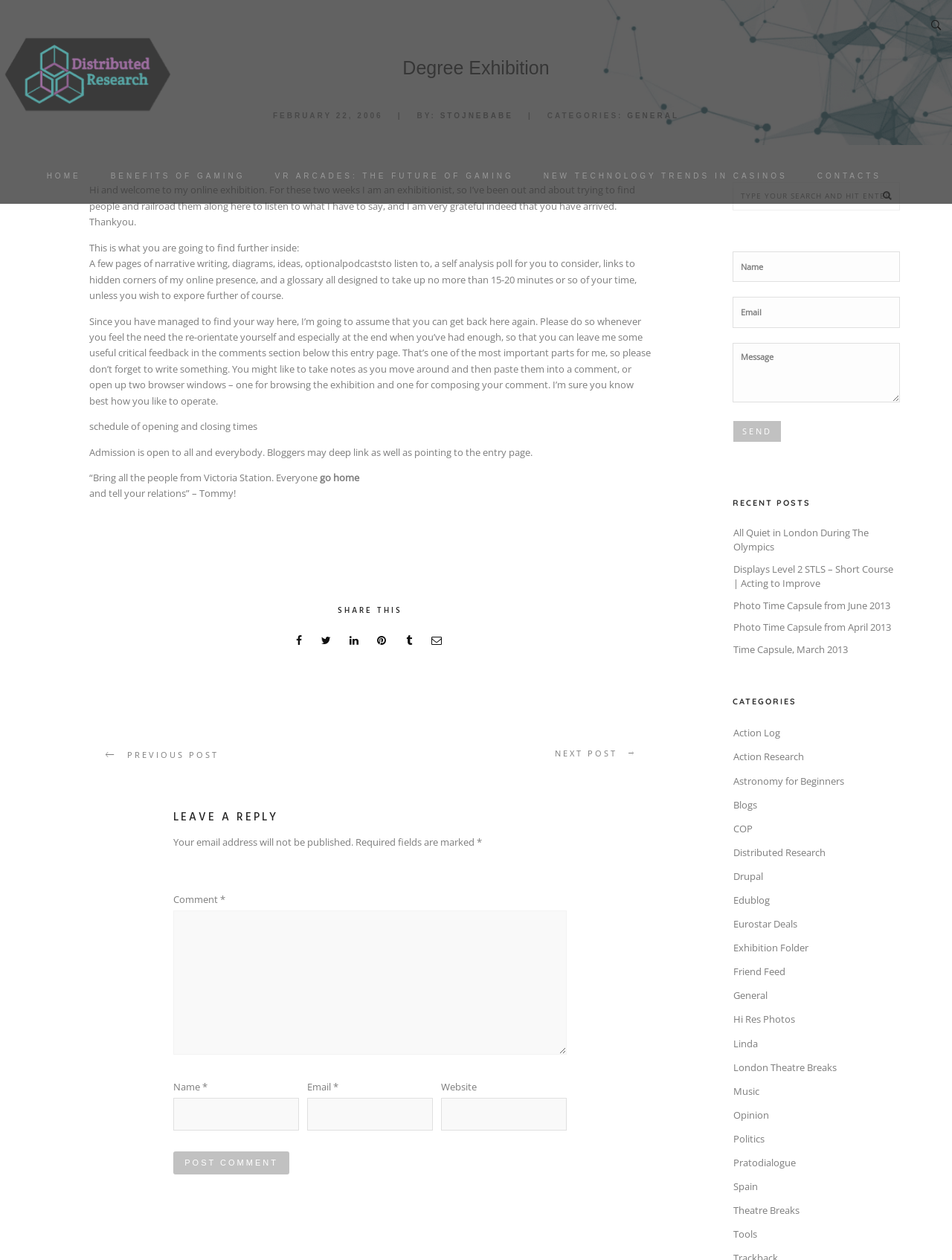Predict the bounding box of the UI element based on the description: "name="submit" value="Post Comment"". The coordinates should be four float numbers between 0 and 1, formatted as [left, top, right, bottom].

[0.182, 0.914, 0.304, 0.932]